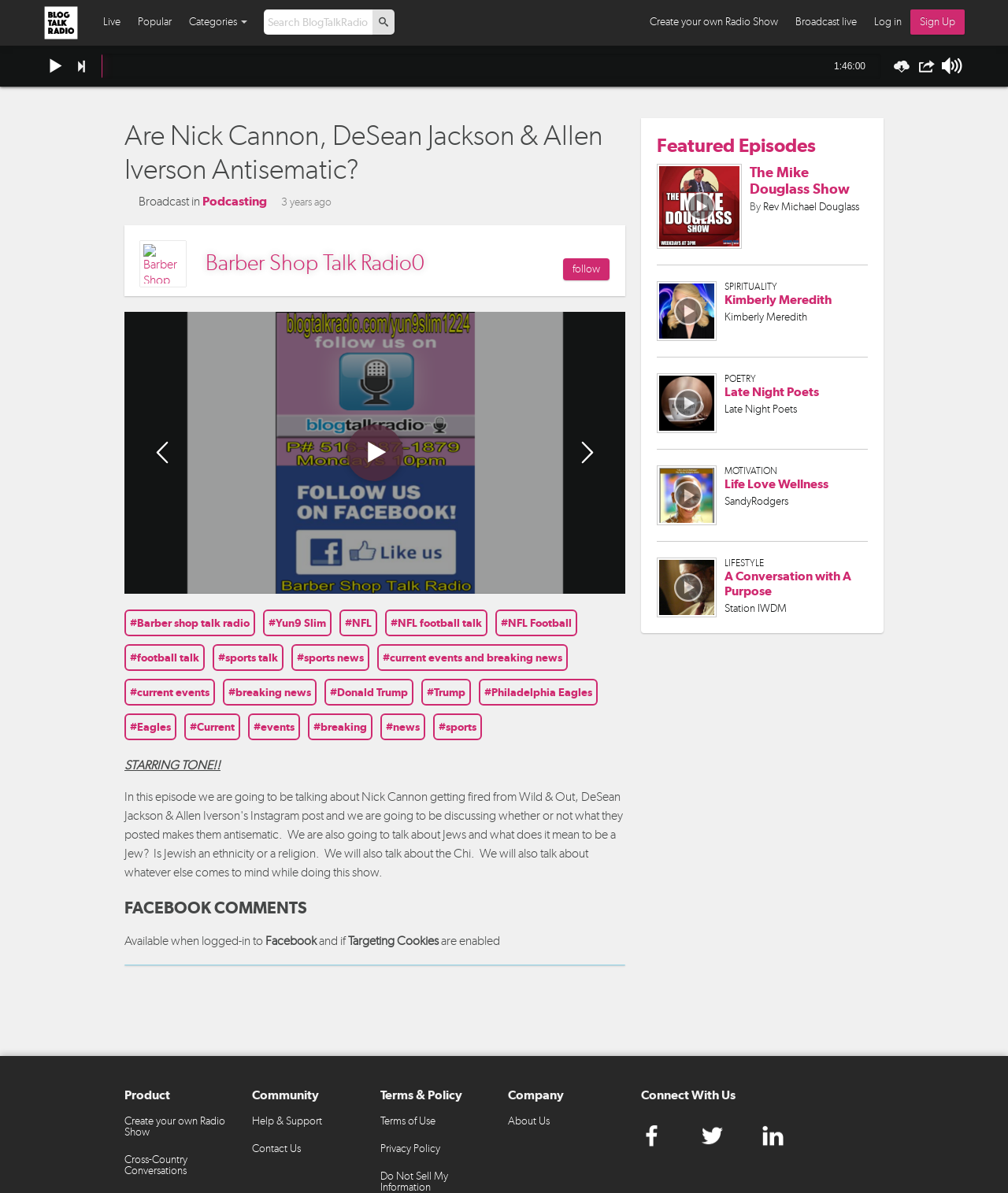Locate the bounding box coordinates of the UI element described by: "Privacy Policy". The bounding box coordinates should consist of four float numbers between 0 and 1, i.e., [left, top, right, bottom].

[0.377, 0.954, 0.493, 0.972]